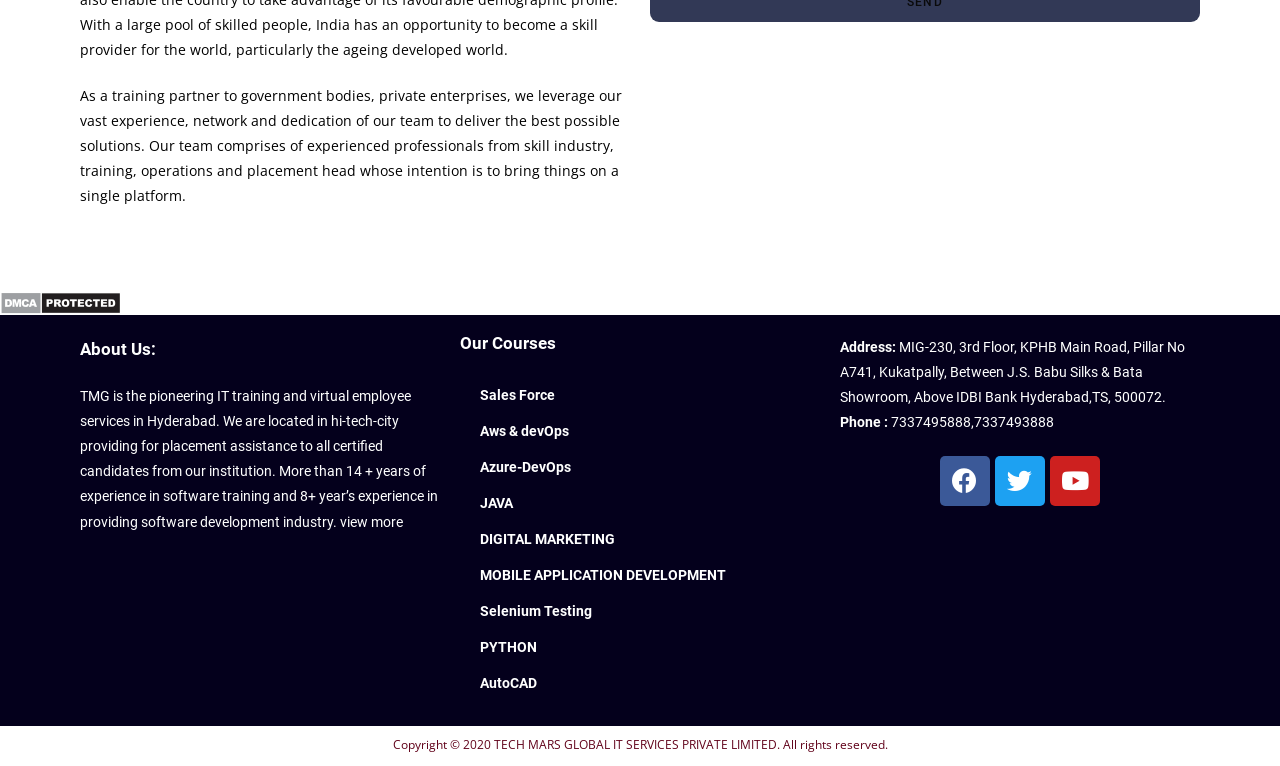Using the given description, provide the bounding box coordinates formatted as (top-left x, top-left y, bottom-right x, bottom-right y), with all values being floating point numbers between 0 and 1. Description: Between 2 Sundays

None